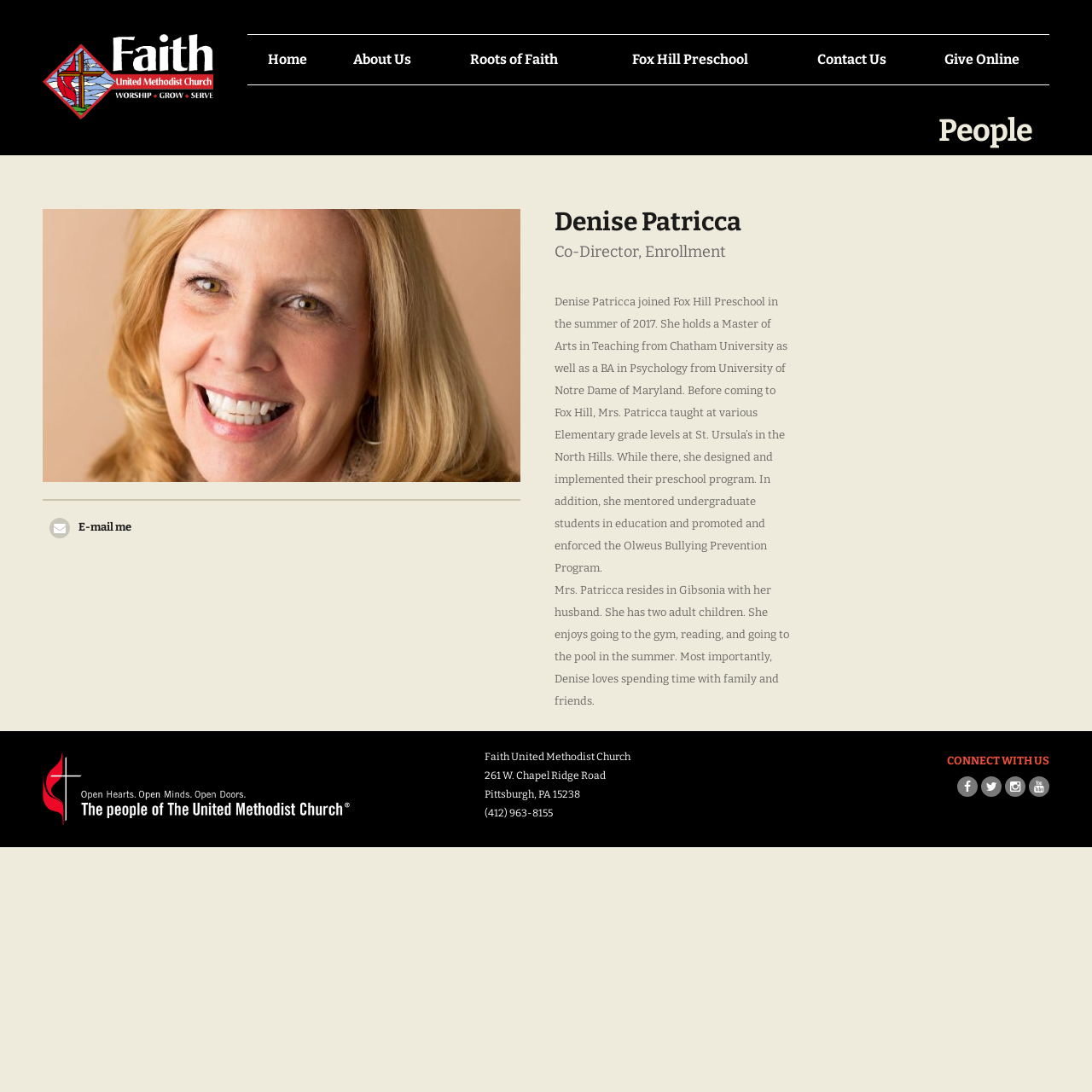Please determine the bounding box coordinates for the UI element described as: "Give Online".

[0.837, 0.032, 0.961, 0.077]